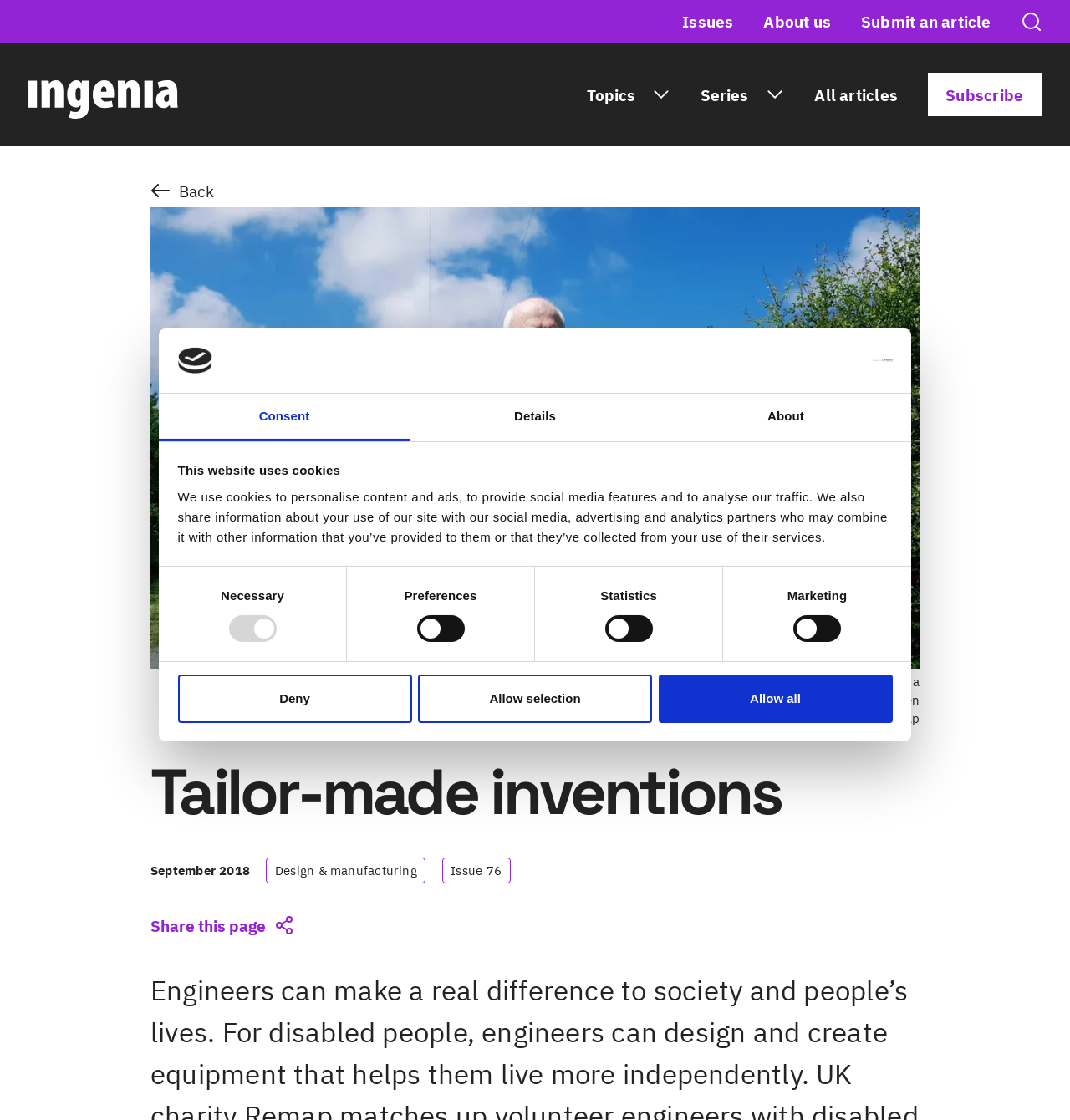Identify the bounding box of the HTML element described as: "Tech News".

None